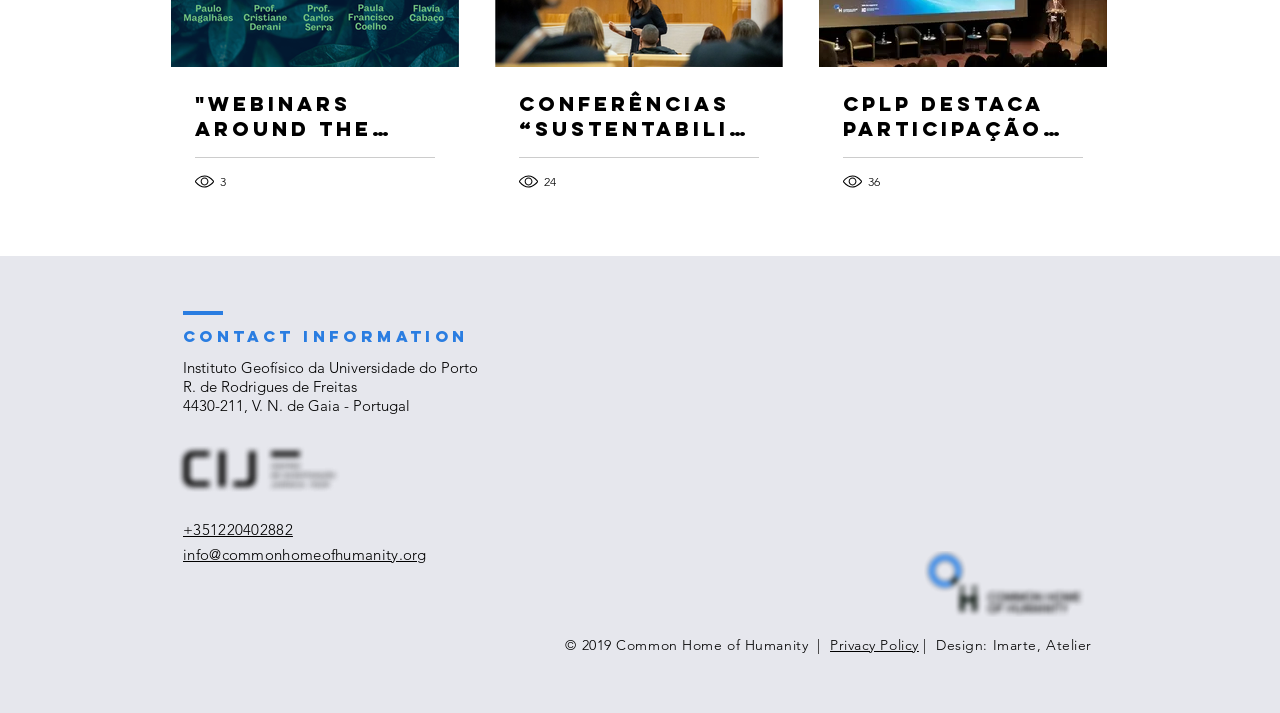Please find the bounding box coordinates of the element's region to be clicked to carry out this instruction: "Click on the 'Webinars Around The Earth' link".

[0.152, 0.127, 0.34, 0.197]